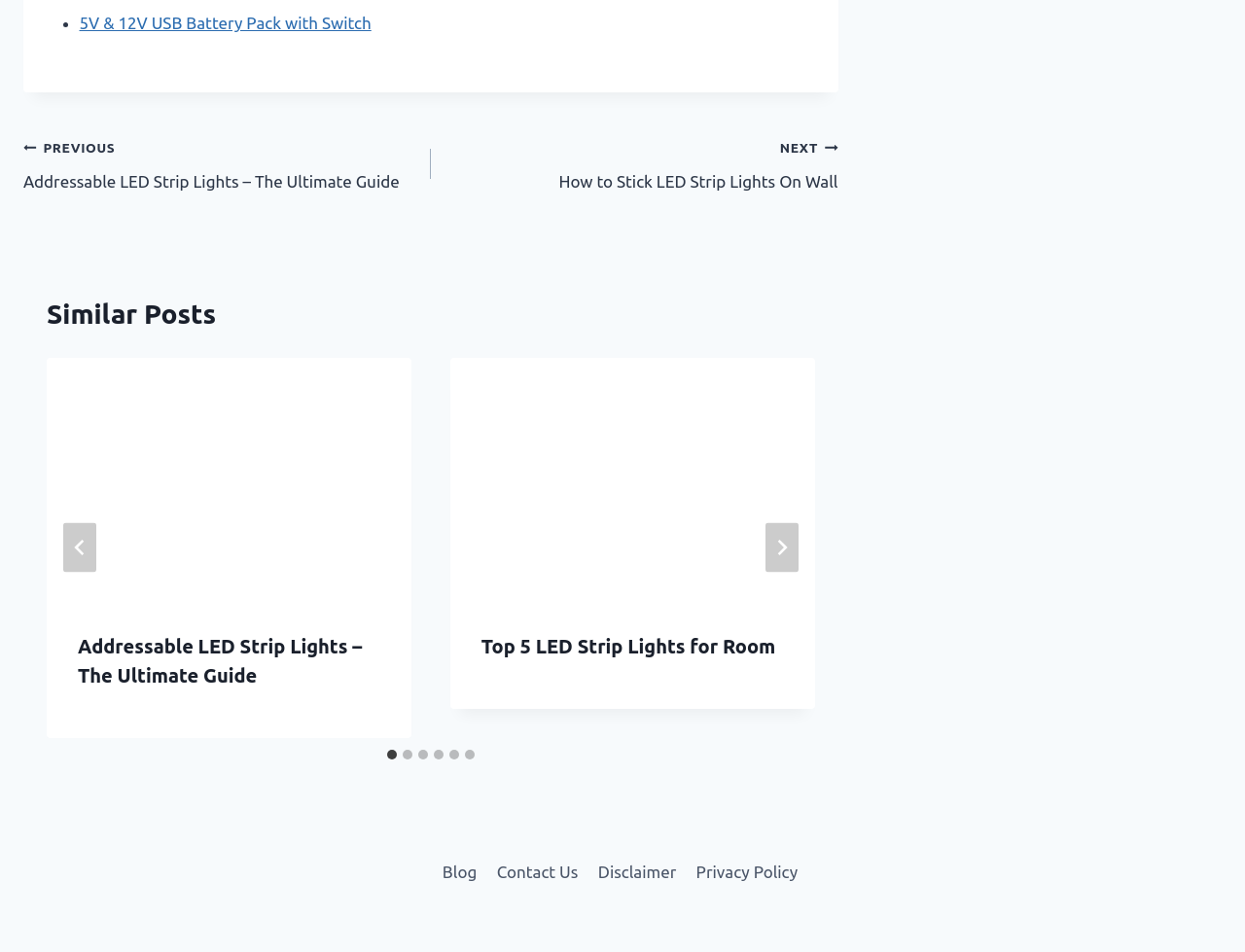What is the title of the previous post?
Provide a fully detailed and comprehensive answer to the question.

I found the title of the previous post by looking at the 'Post navigation' section, which contains links to the previous and next posts. The link to the previous post has the text 'Addressable LED Strip Lights – The Ultimate Guide', which is the title of the previous post.